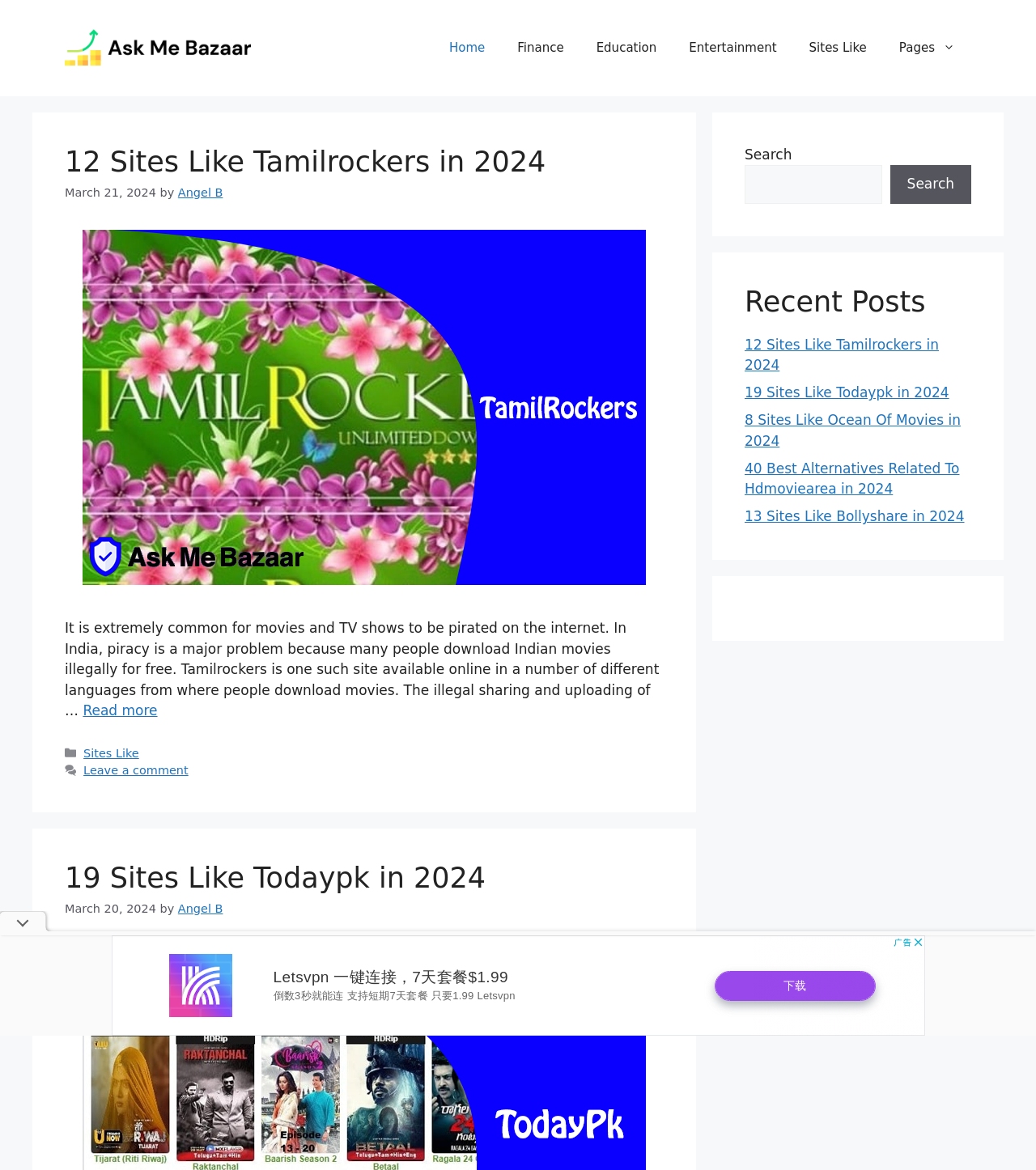Find the bounding box coordinates for the element that must be clicked to complete the instruction: "Visit the 'Entertainment' page". The coordinates should be four float numbers between 0 and 1, indicated as [left, top, right, bottom].

[0.649, 0.02, 0.765, 0.062]